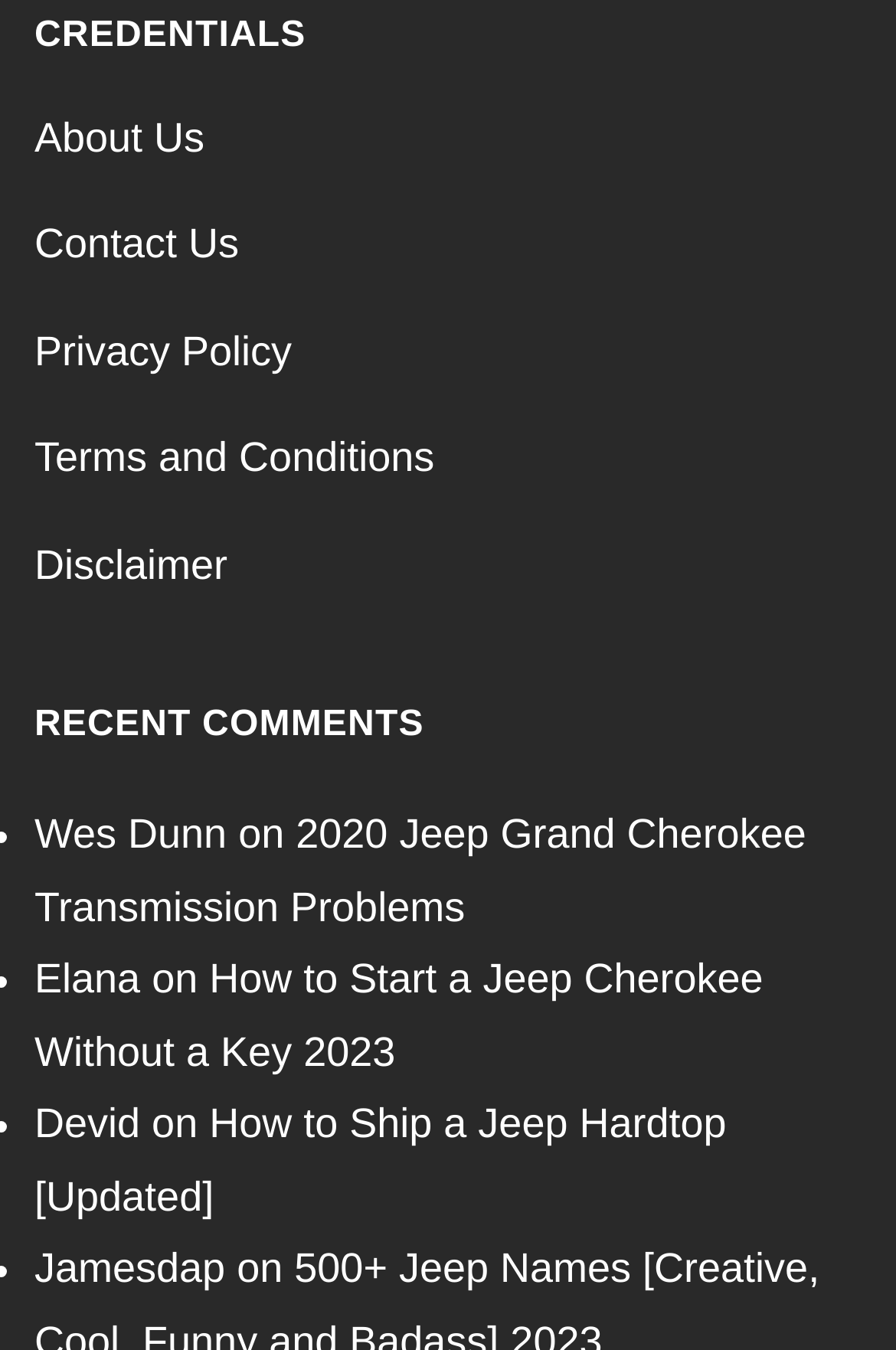Predict the bounding box of the UI element that fits this description: "Terms and Conditions".

[0.038, 0.322, 0.485, 0.356]